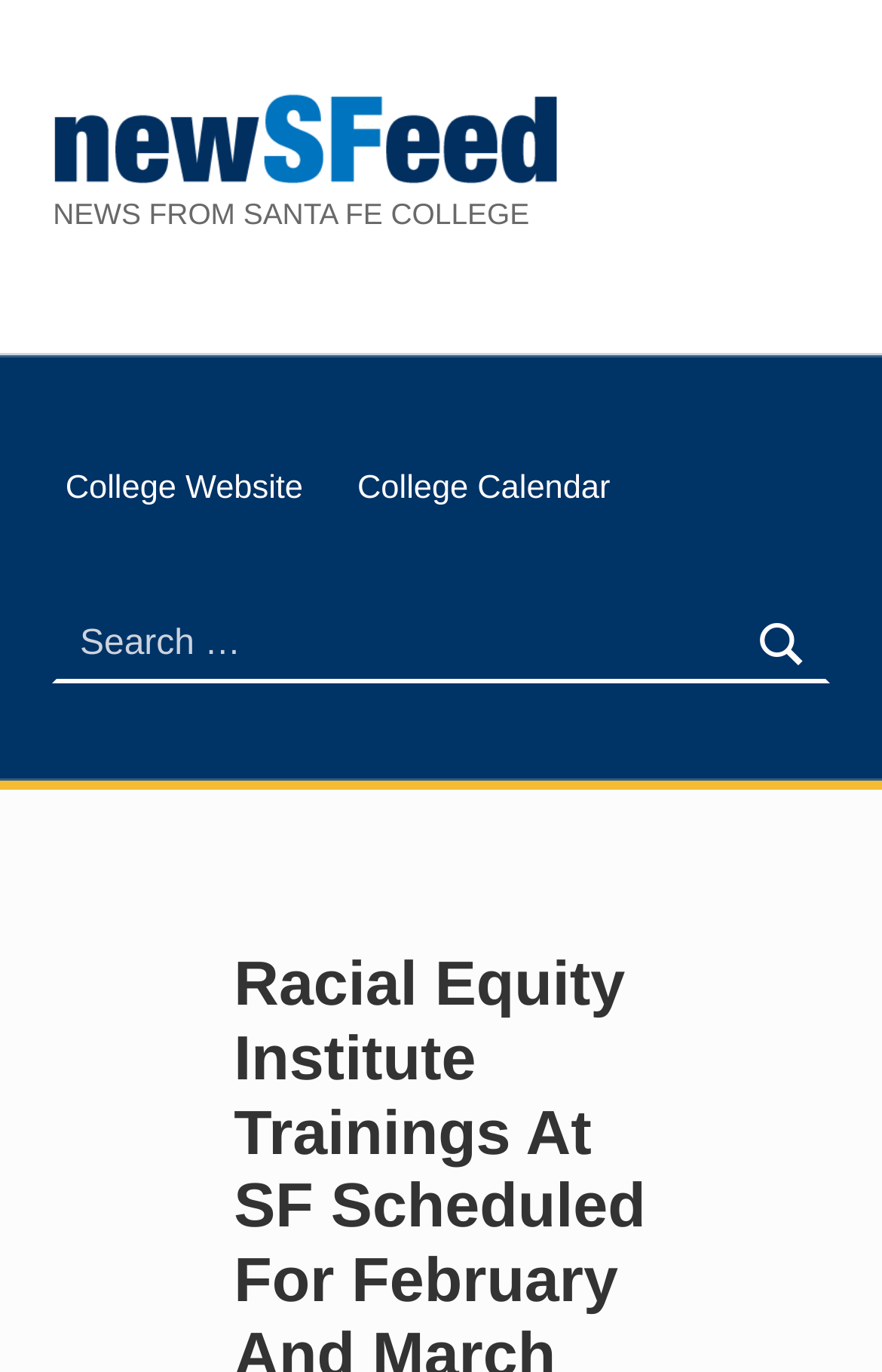What is the name of the college?
Please use the image to provide an in-depth answer to the question.

I inferred this answer by looking at the text 'NEWS FROM SANTA FE COLLEGE' which suggests that the webpage is related to Santa Fe College.